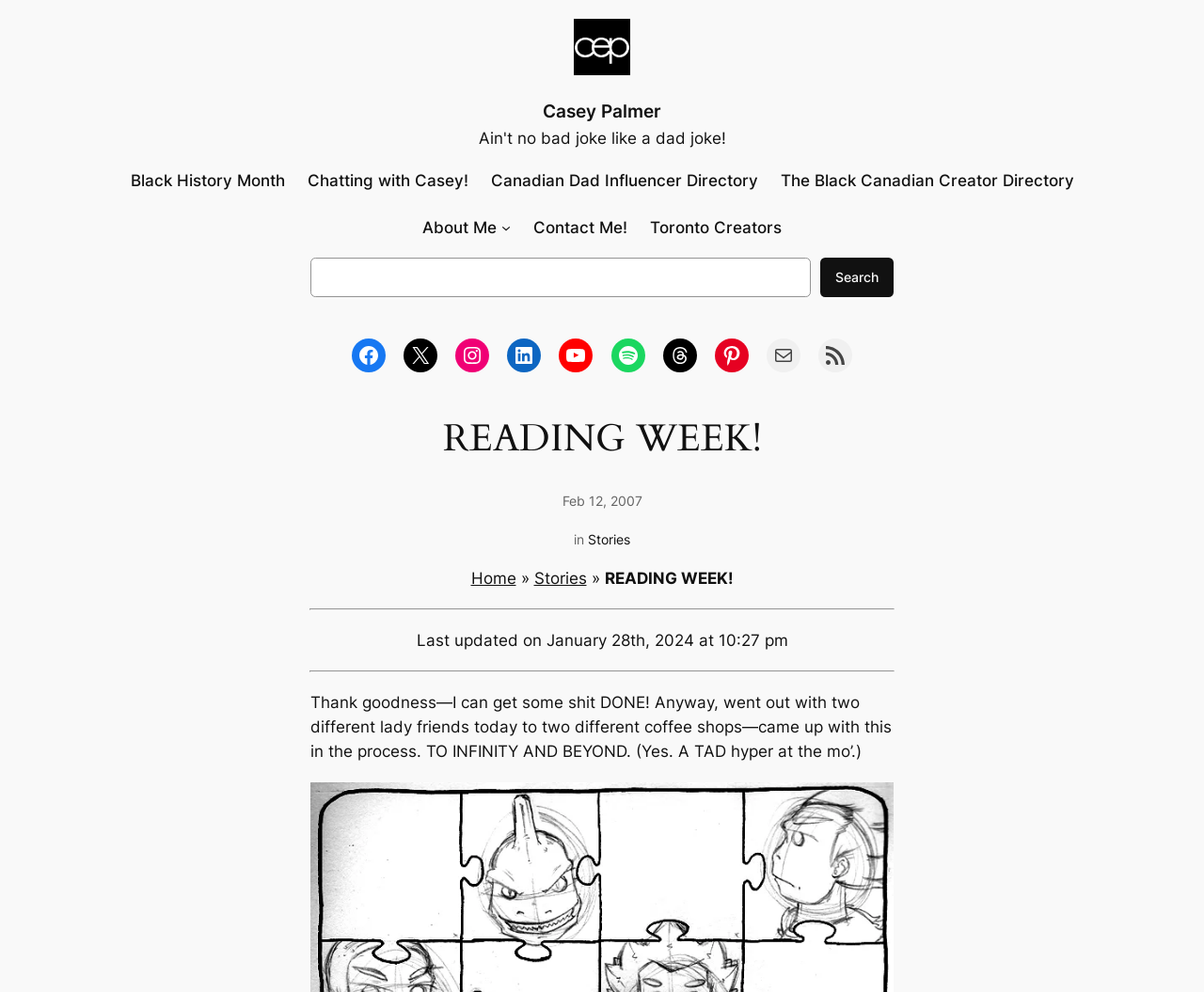Could you indicate the bounding box coordinates of the region to click in order to complete this instruction: "Visit Casey Palmer's Facebook account".

[0.292, 0.341, 0.32, 0.375]